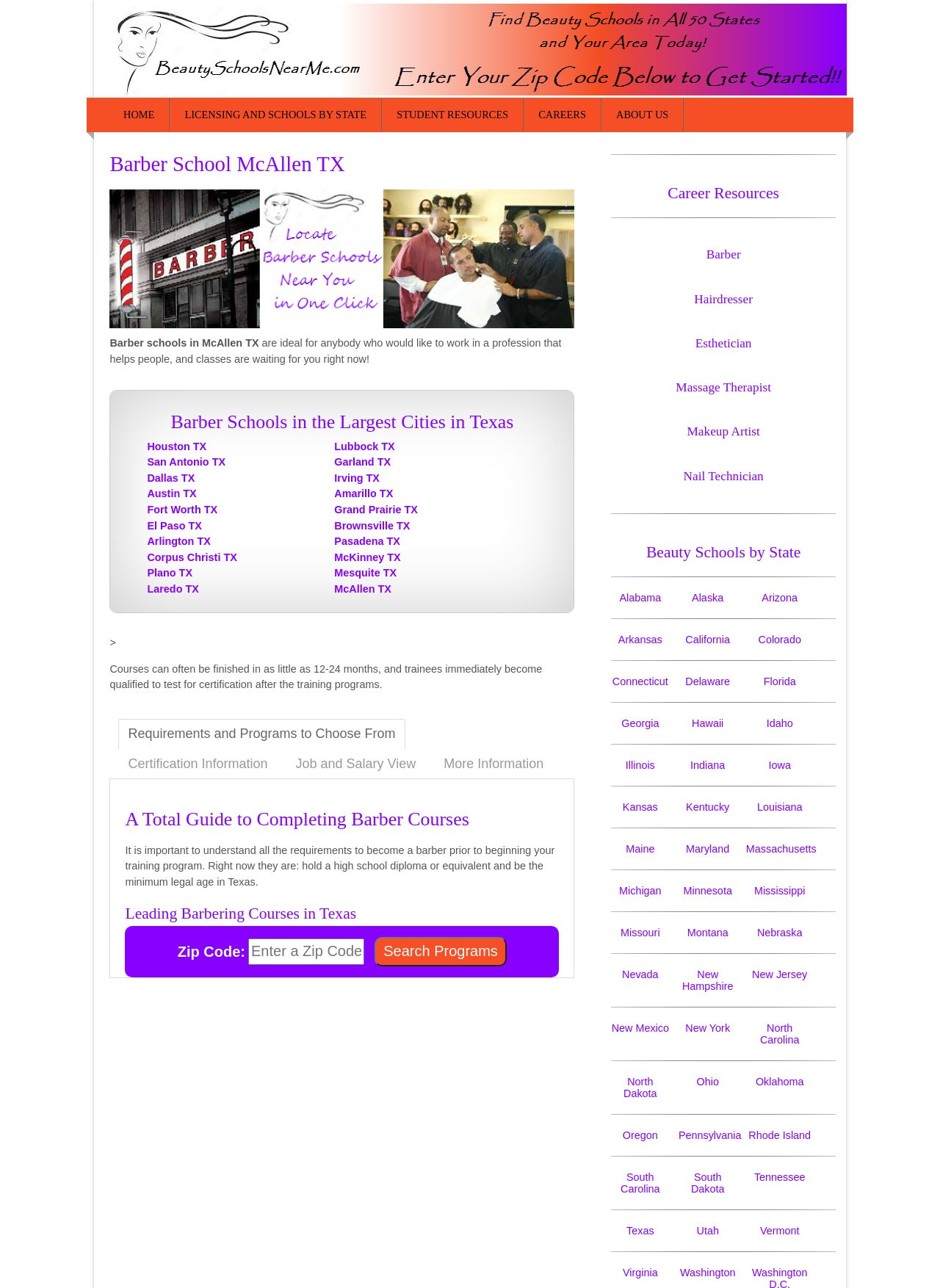Find the bounding box of the web element that fits this description: "El Paso TX".

[0.157, 0.403, 0.215, 0.413]